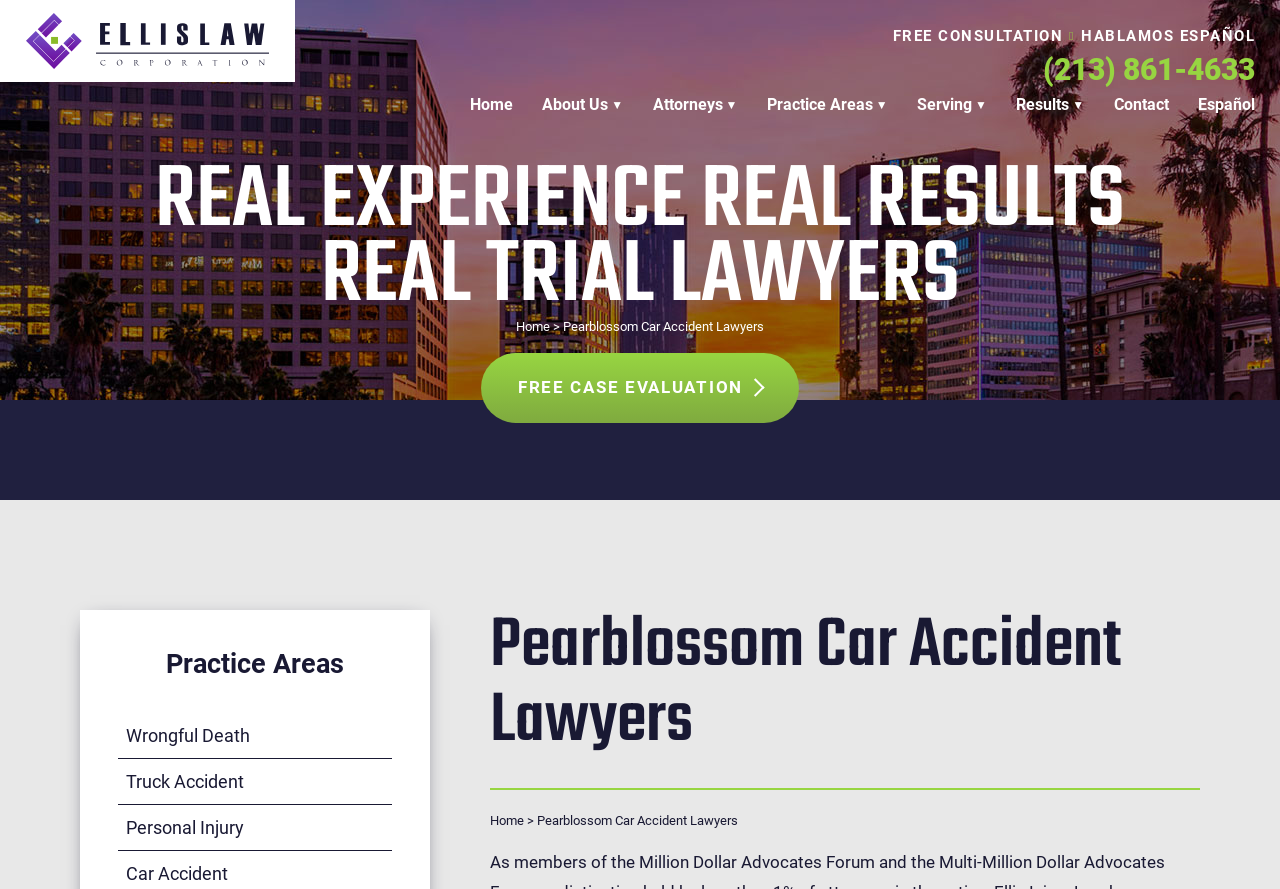Predict the bounding box coordinates of the UI element that matches this description: "Practice Areas". The coordinates should be in the format [left, top, right, bottom] with each value between 0 and 1.

[0.599, 0.096, 0.694, 0.141]